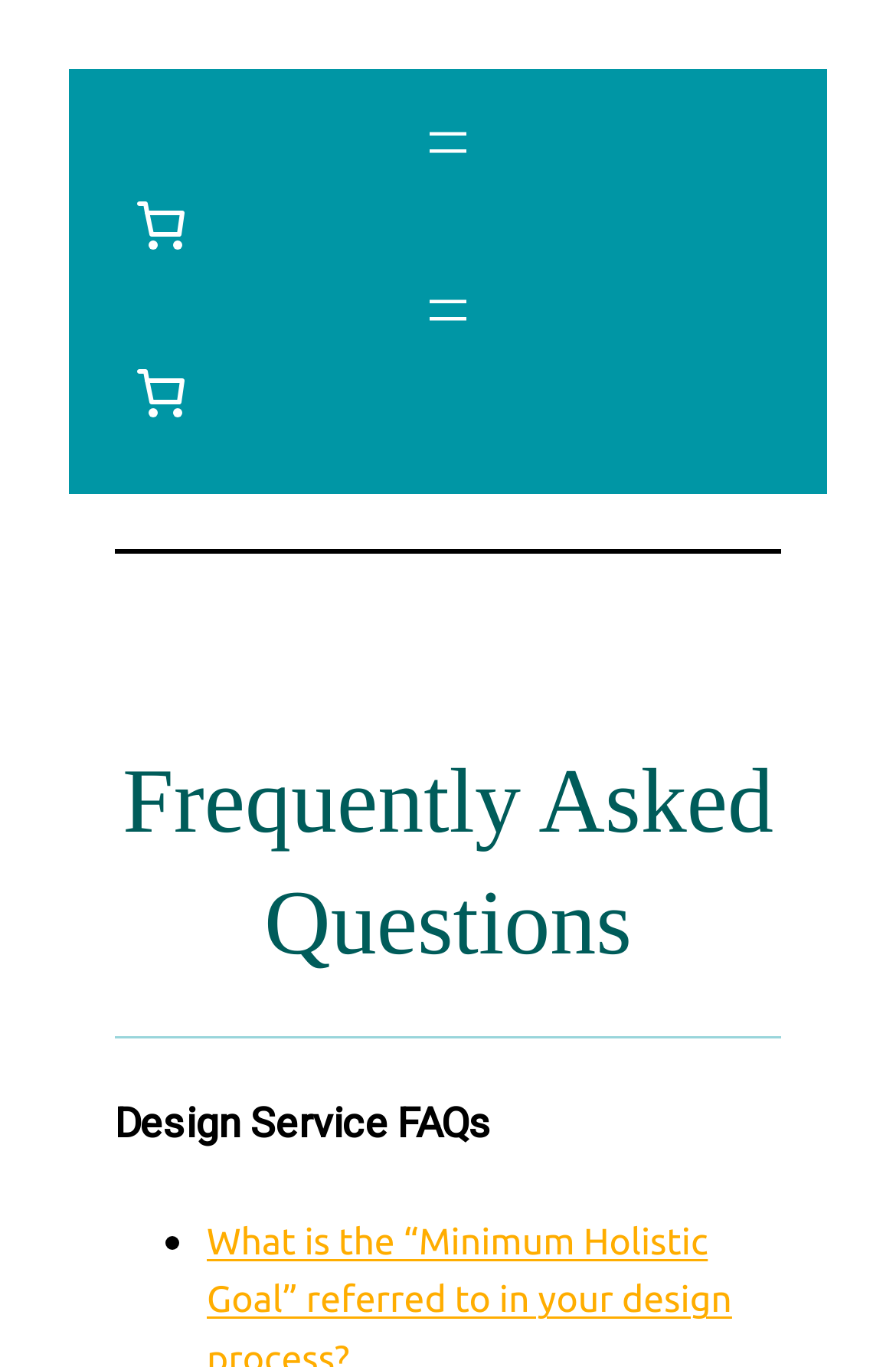Extract the bounding box coordinates for the described element: "aria-label="Open menu"". The coordinates should be represented as four float numbers between 0 and 1: [left, top, right, bottom].

[0.469, 0.084, 0.531, 0.124]